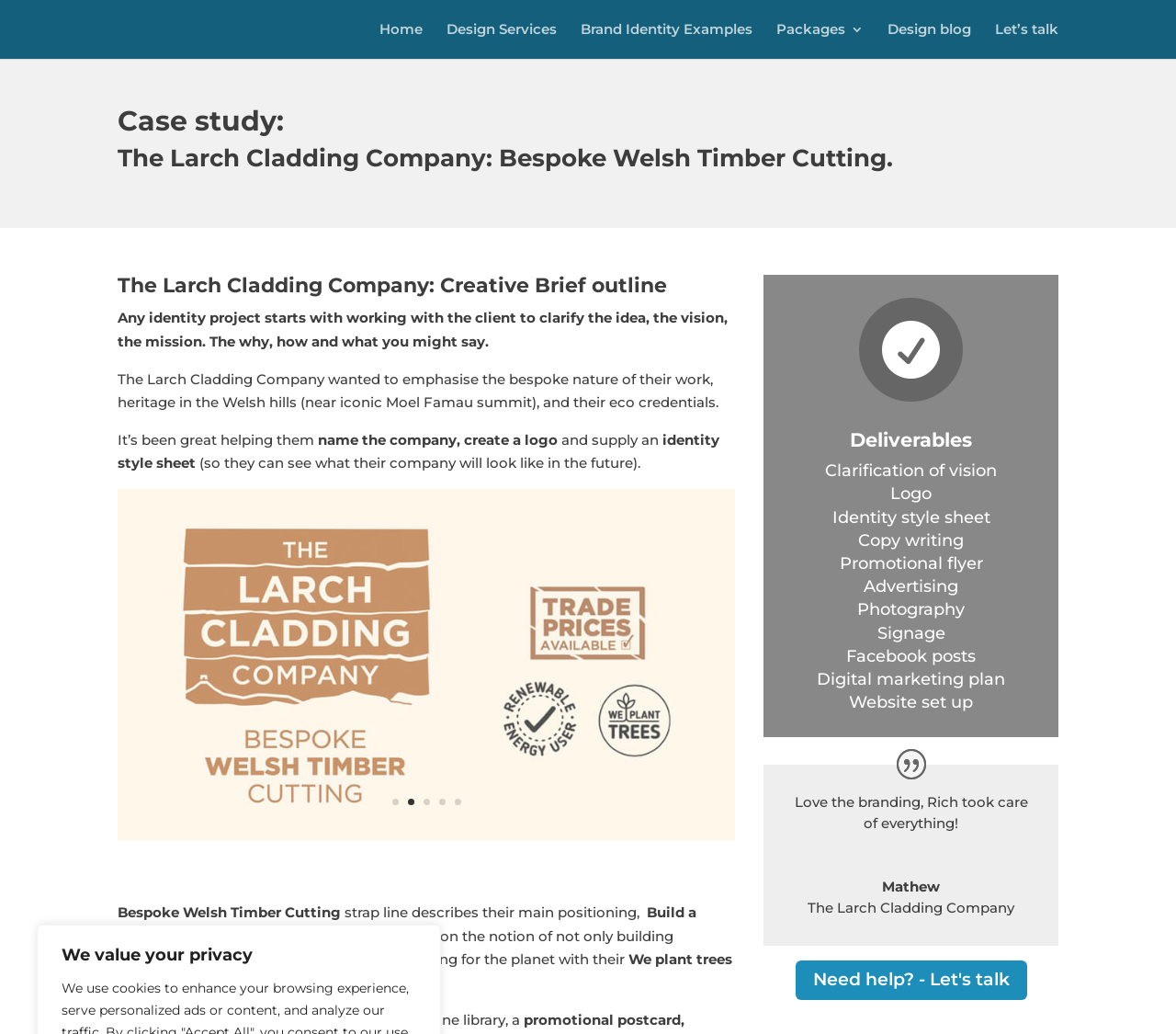What is one of the deliverables mentioned in the case study?
Analyze the image and deliver a detailed answer to the question.

The answer can be found in the section 'Deliverables' where it lists 'Logo' as one of the items.